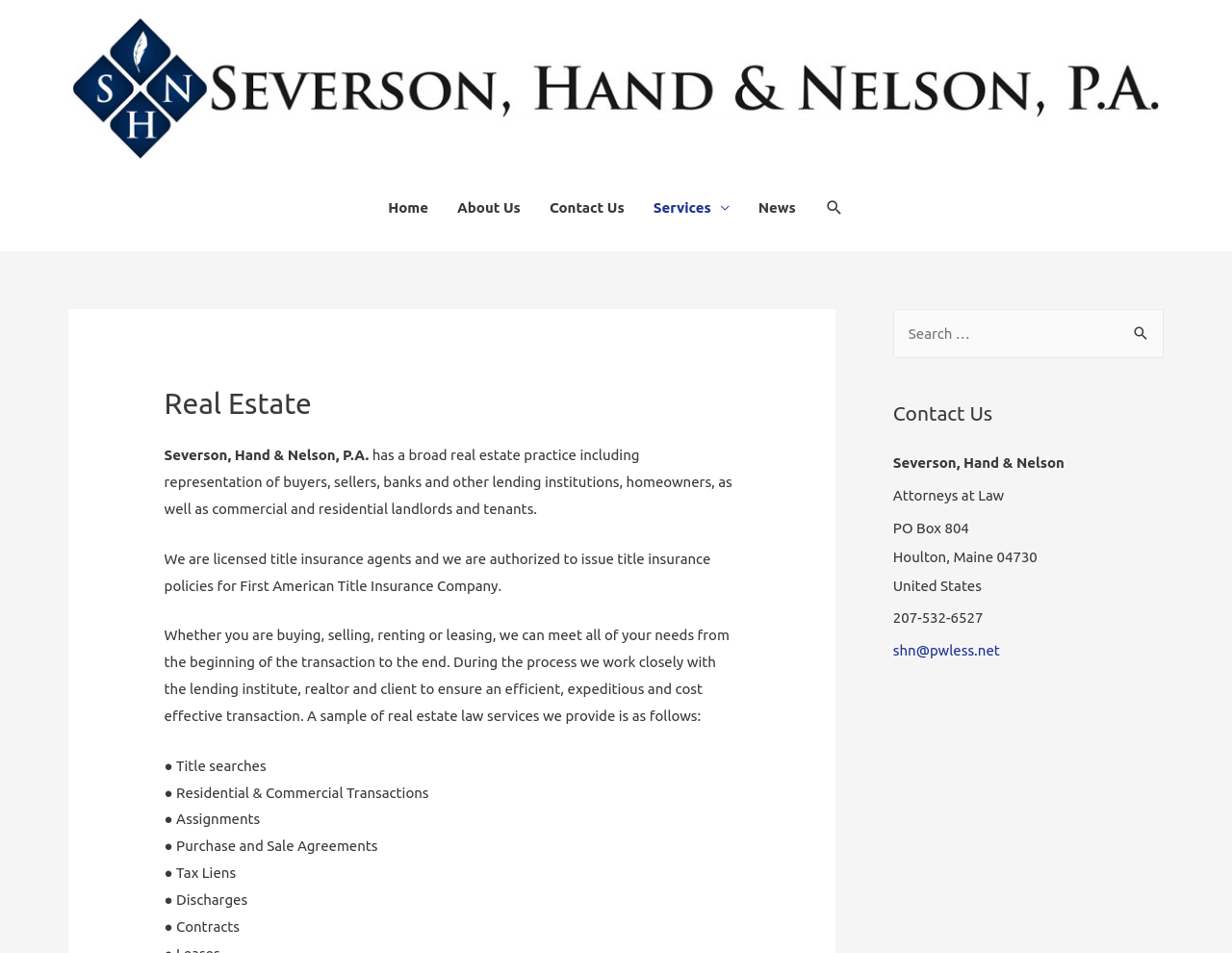What is the name of the law firm?
Can you give a detailed and elaborate answer to the question?

The name of the law firm can be found in the top-left corner of the webpage, where it is written as 'Real Estate – Severson Hand & Nelson'. It is also mentioned in the text as 'Severson, Hand & Nelson, P.A.'.